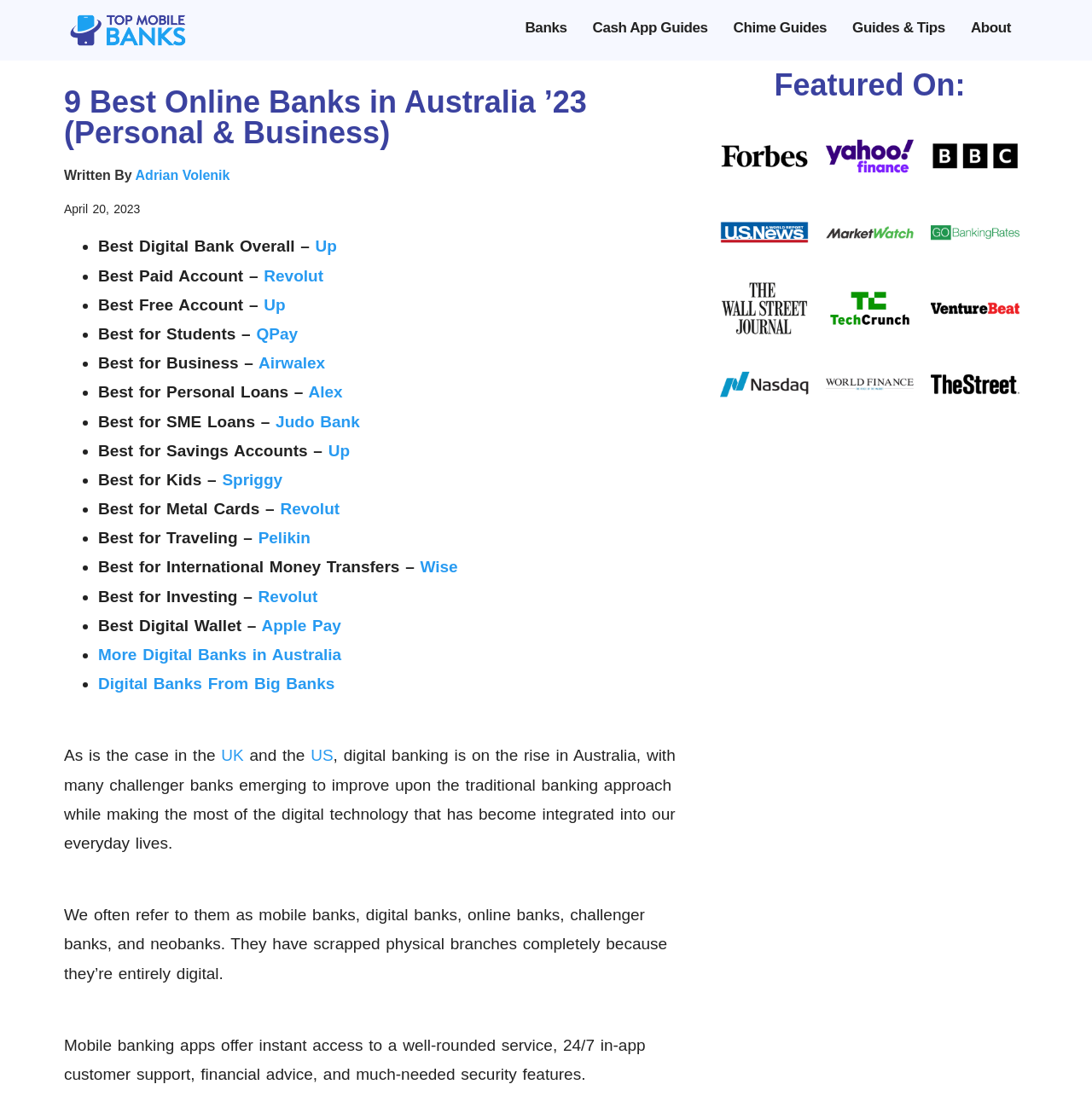Please locate the bounding box coordinates of the element that should be clicked to complete the given instruction: "Click on the 'Revolut' link".

[0.242, 0.238, 0.296, 0.254]